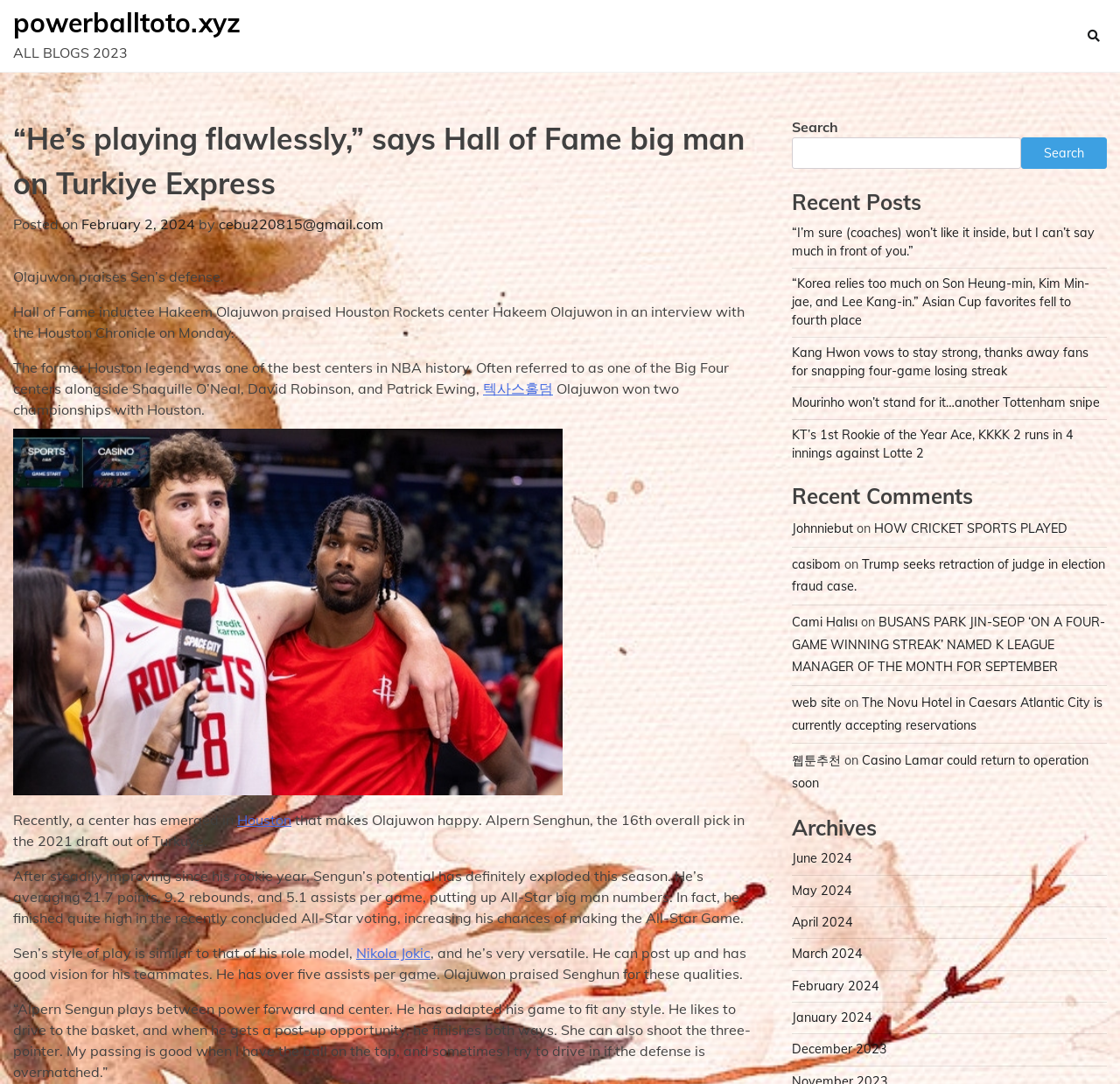Identify the bounding box of the HTML element described here: "Tiktok". Provide the coordinates as four float numbers between 0 and 1: [left, top, right, bottom].

None